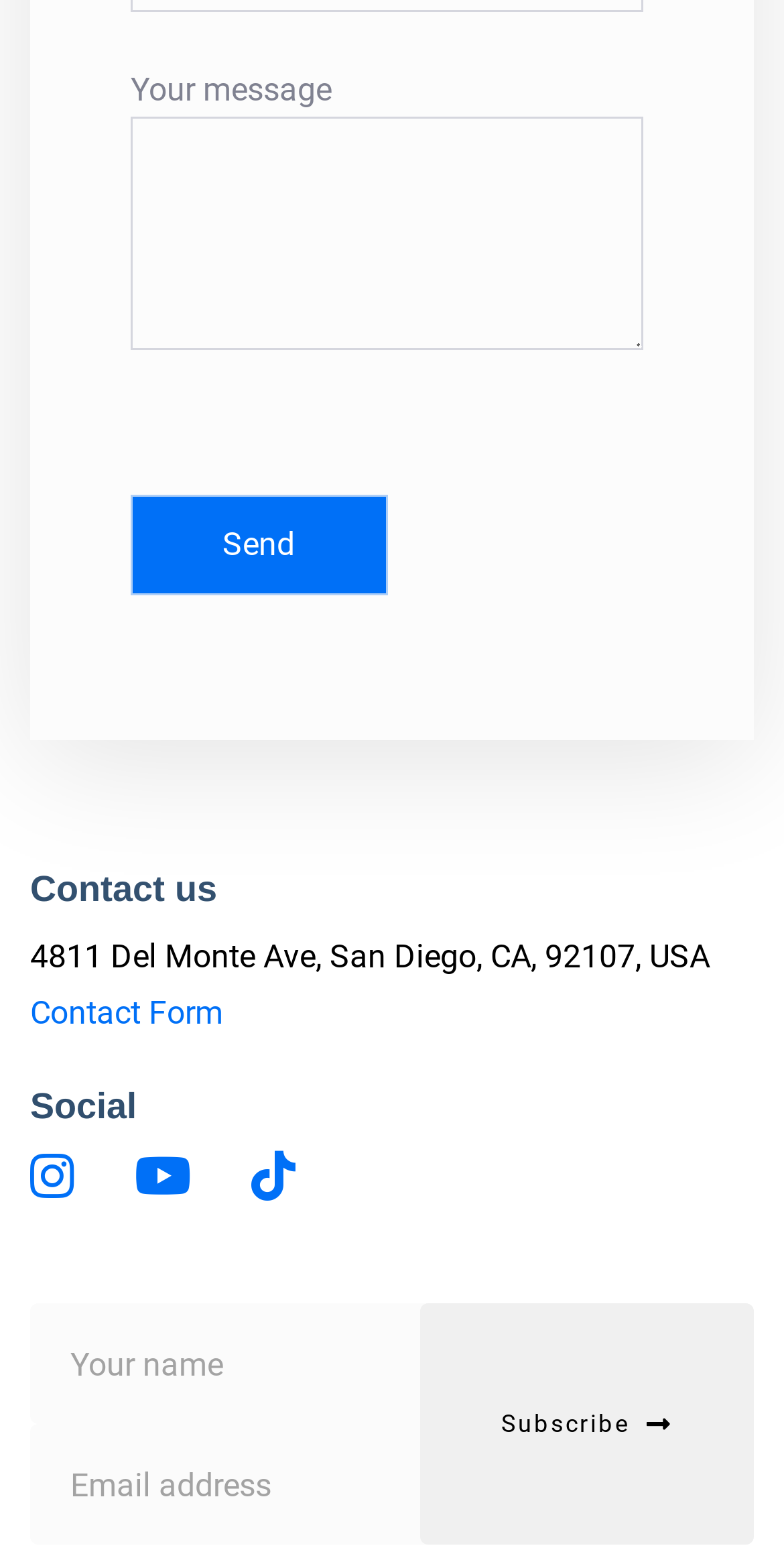What is the purpose of the 'Send' button? Using the information from the screenshot, answer with a single word or phrase.

To send a message